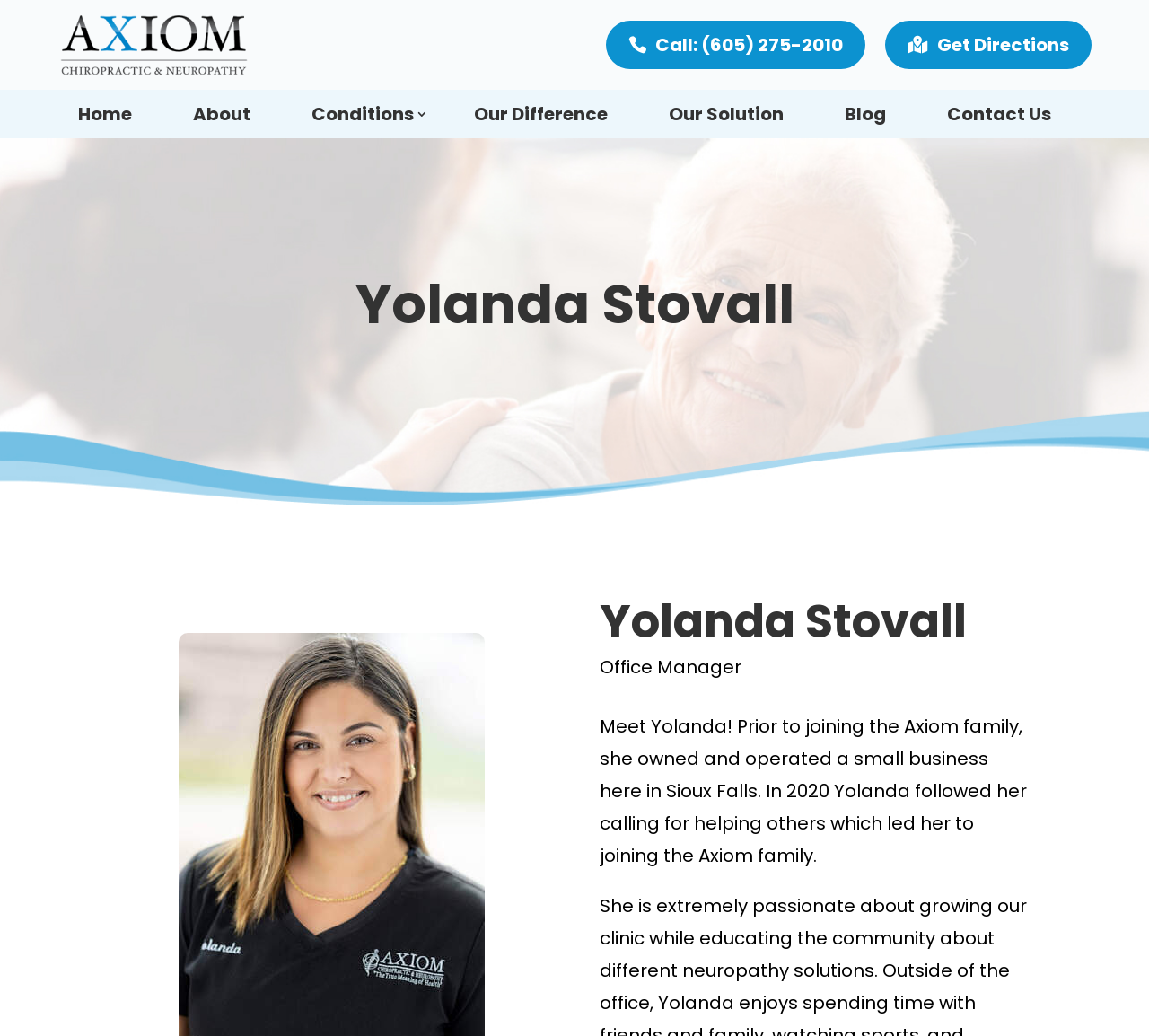Identify the bounding box coordinates of the clickable region required to complete the instruction: "Go to Home". The coordinates should be given as four float numbers within the range of 0 and 1, i.e., [left, top, right, bottom].

[0.06, 0.087, 0.123, 0.133]